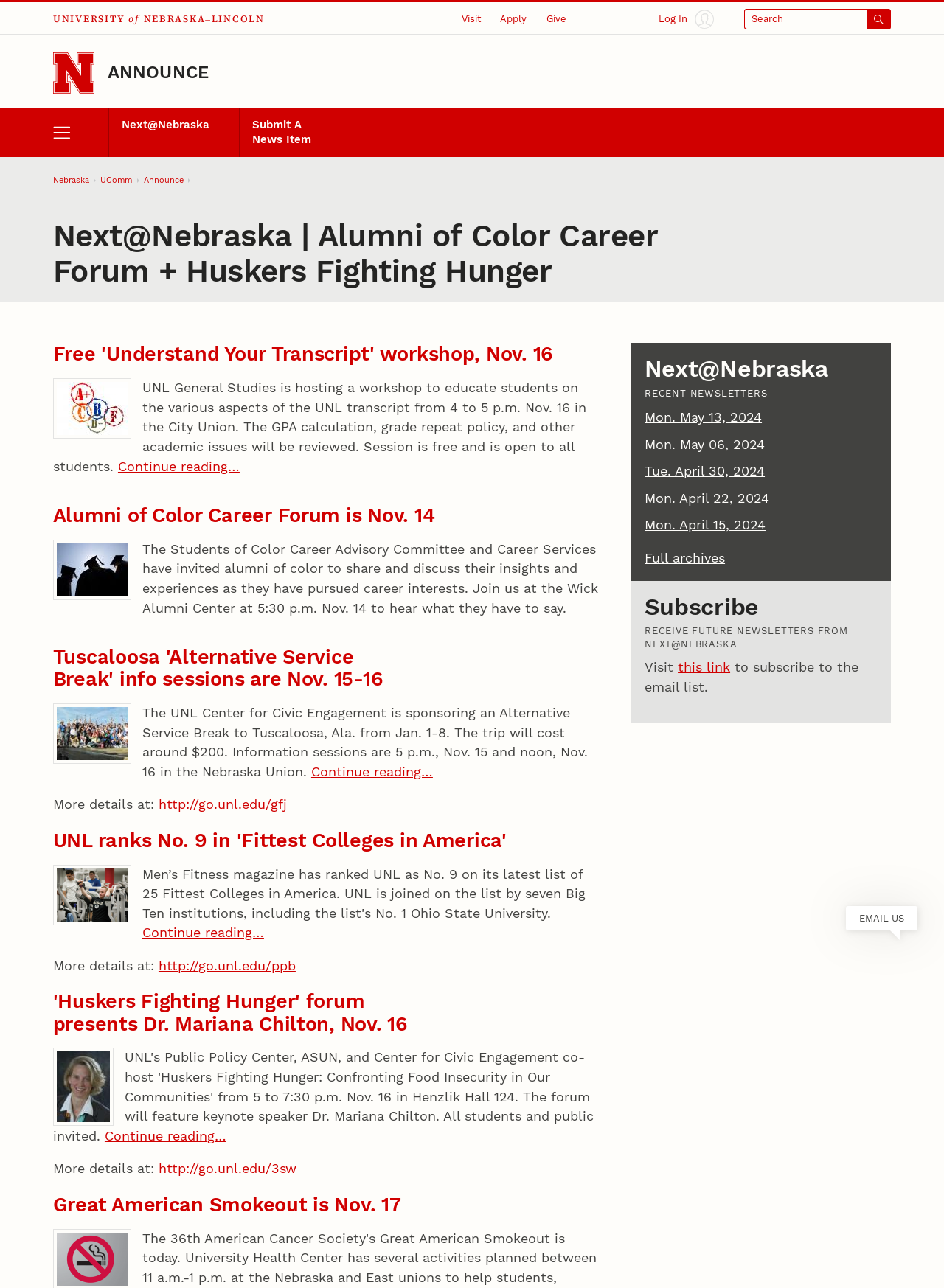Please identify the bounding box coordinates of the region to click in order to complete the given instruction: "Click 'Log In'". The coordinates should be four float numbers between 0 and 1, i.e., [left, top, right, bottom].

[0.697, 0.007, 0.756, 0.023]